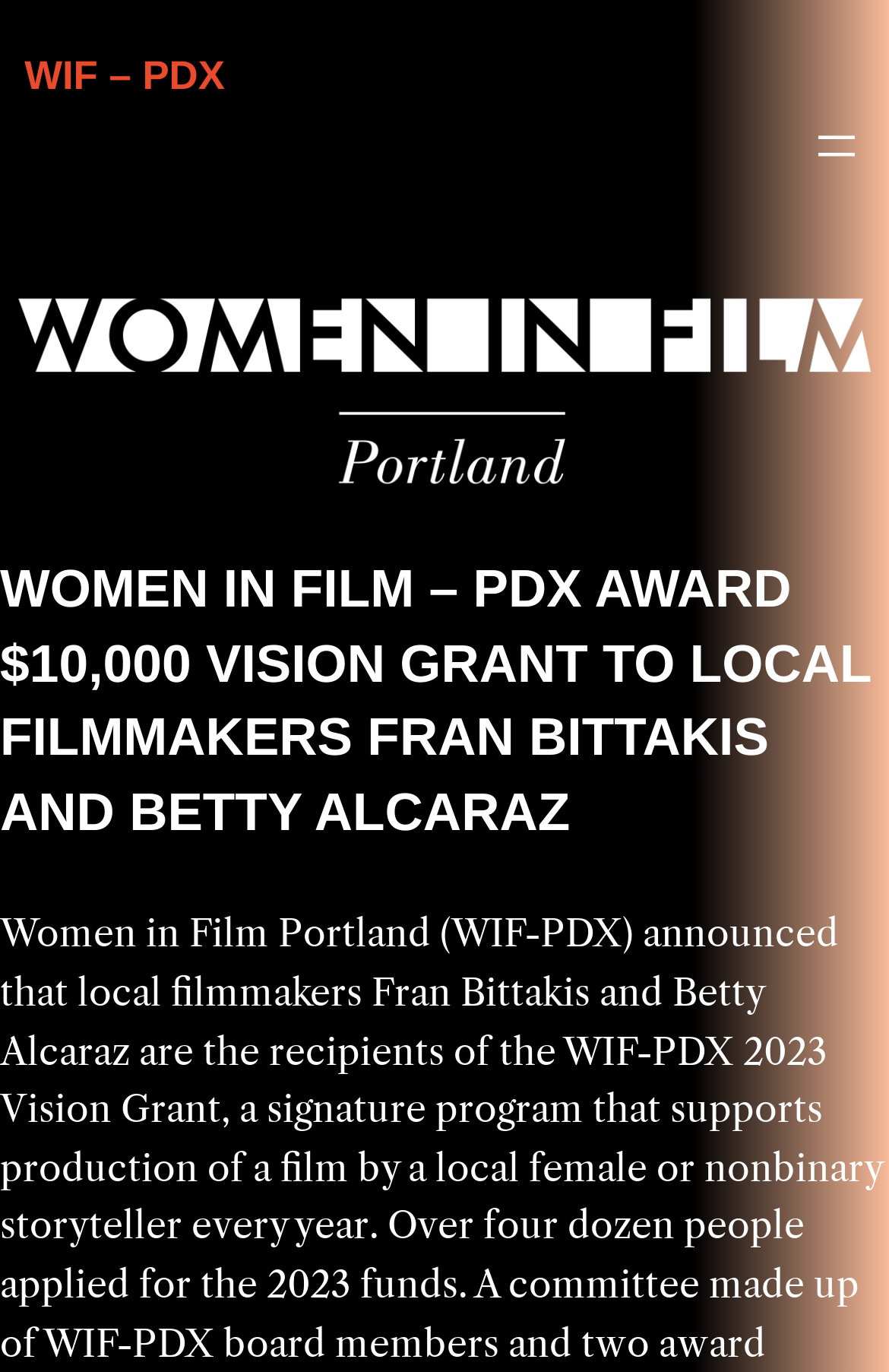Please answer the following question using a single word or phrase: 
Who are the recipients of the Vision Grant?

Fran Bittakis and Betty Alcaraz